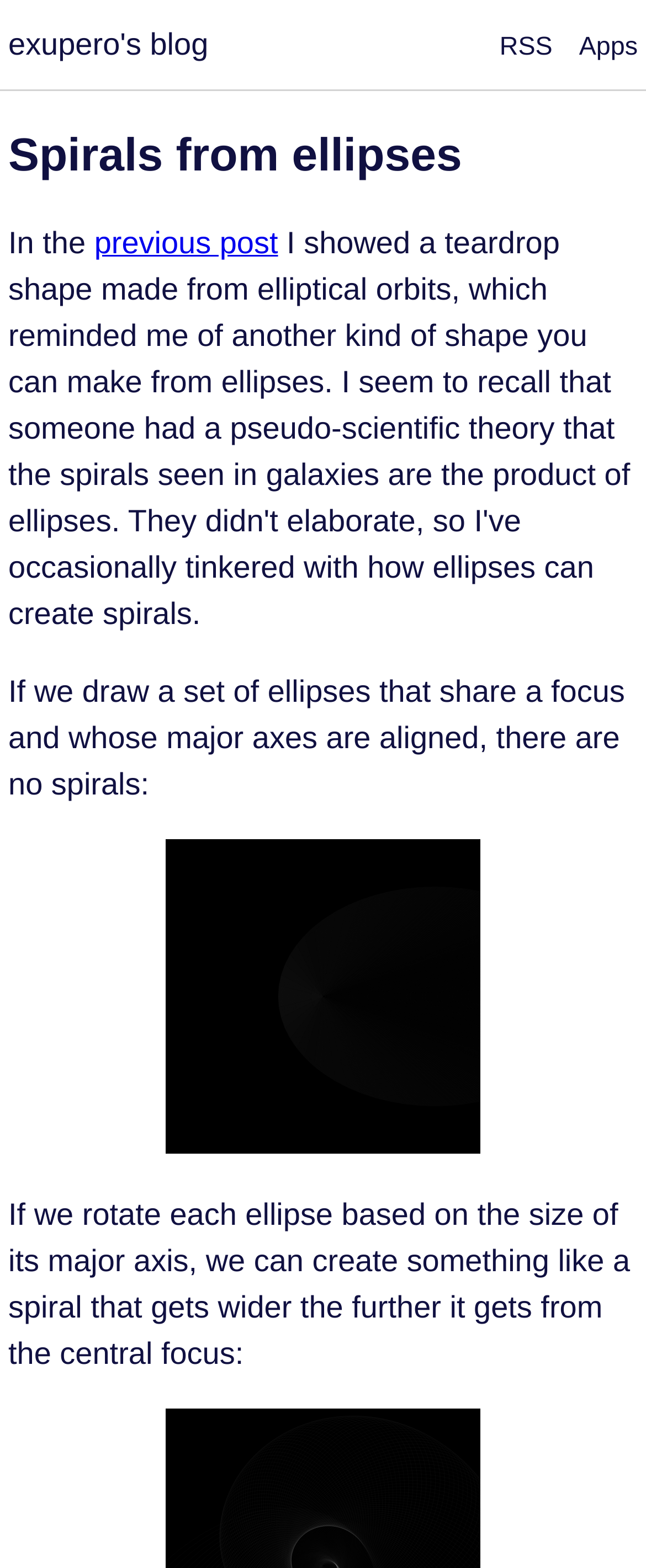Given the description "exupero's blog", provide the bounding box coordinates of the corresponding UI element.

[0.013, 0.017, 0.322, 0.04]